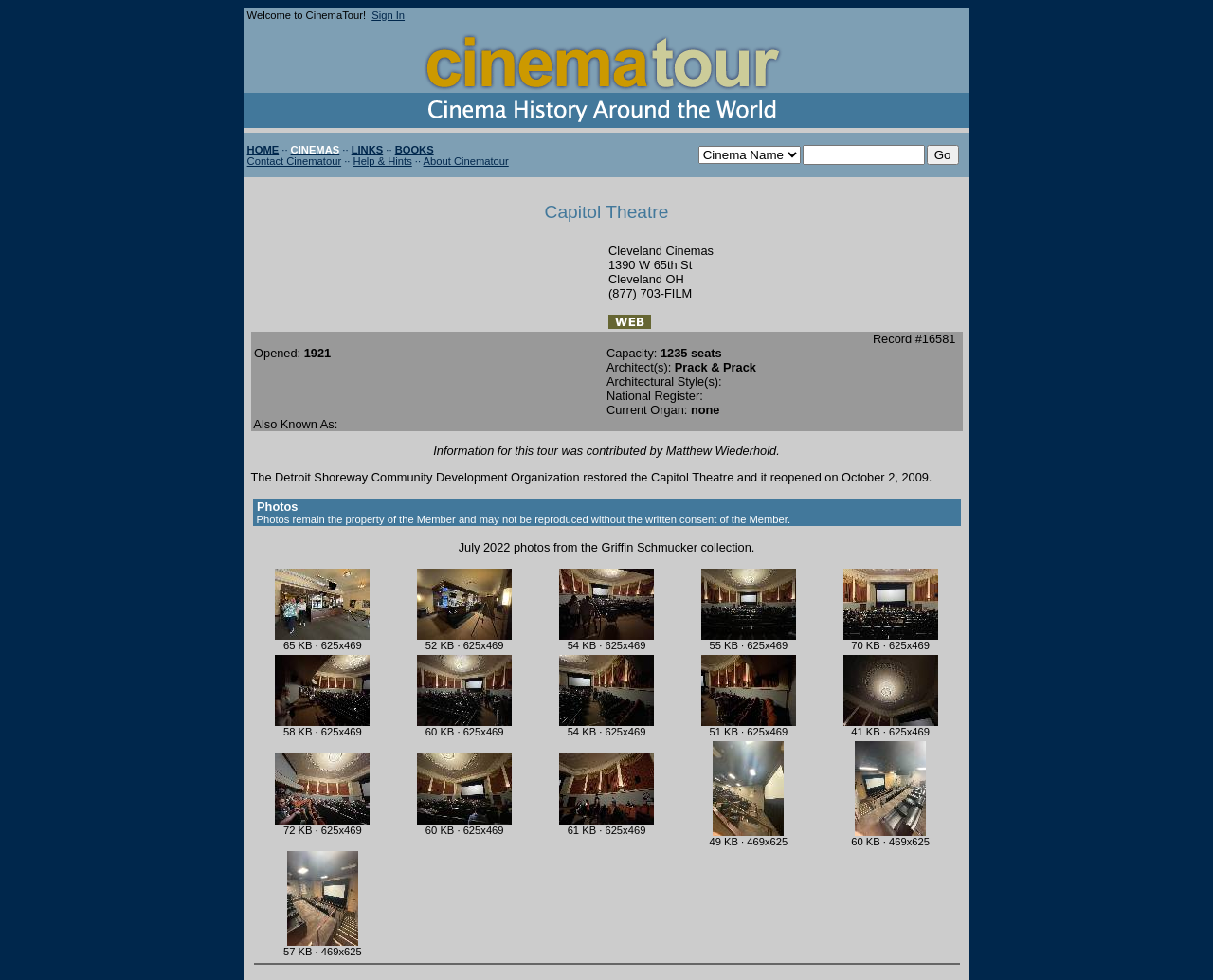What is the capacity of the Capitol Theatre?
Offer a detailed and full explanation in response to the question.

The capacity of the Capitol Theatre can be found in the text 'Capacity: 1235 seats Architect(s): Prack & Prack Architectural Style(s): National Register: Current Organ: none'. This information is provided in the section describing the details of the cinema.